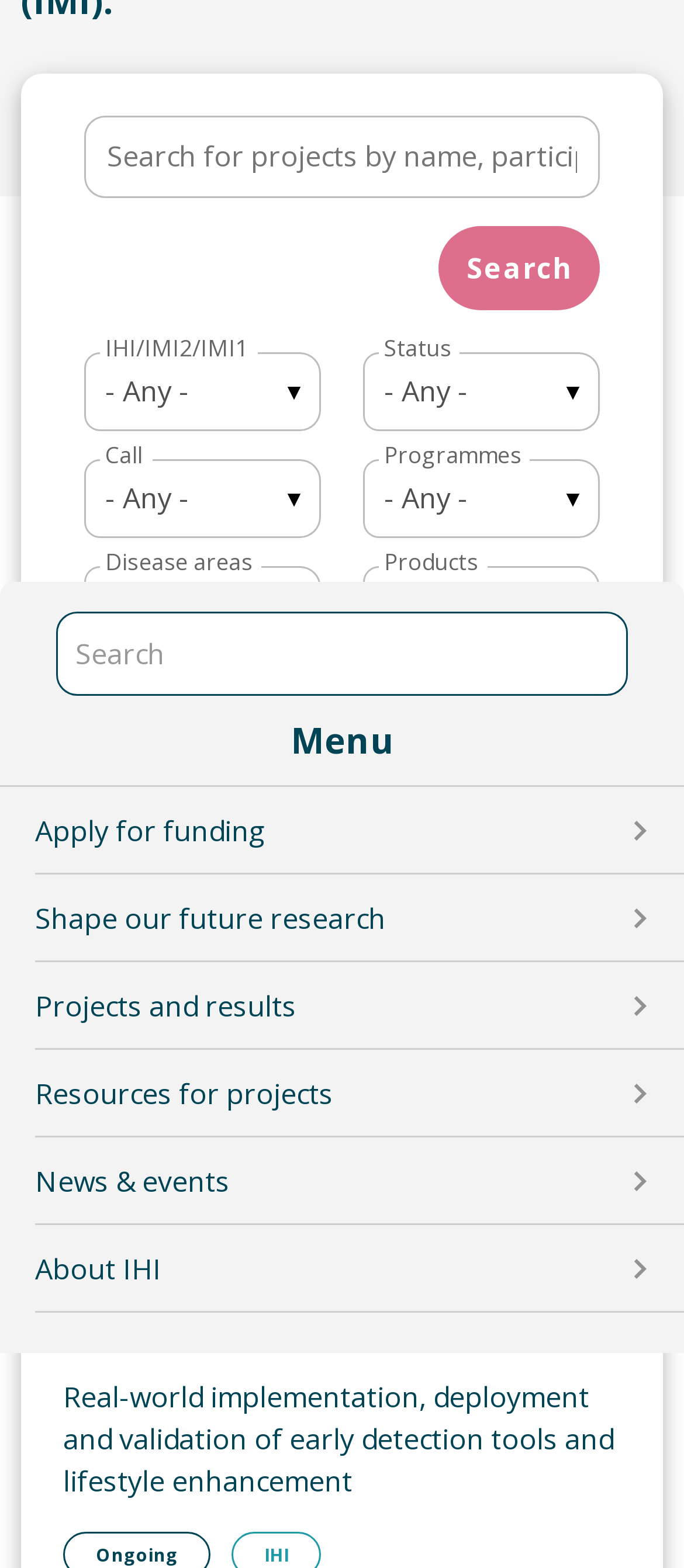Please locate the UI element described by "parent_node: About IHI aria-label="Open submenu"" and provide its bounding box coordinates.

[0.872, 0.781, 1.0, 0.837]